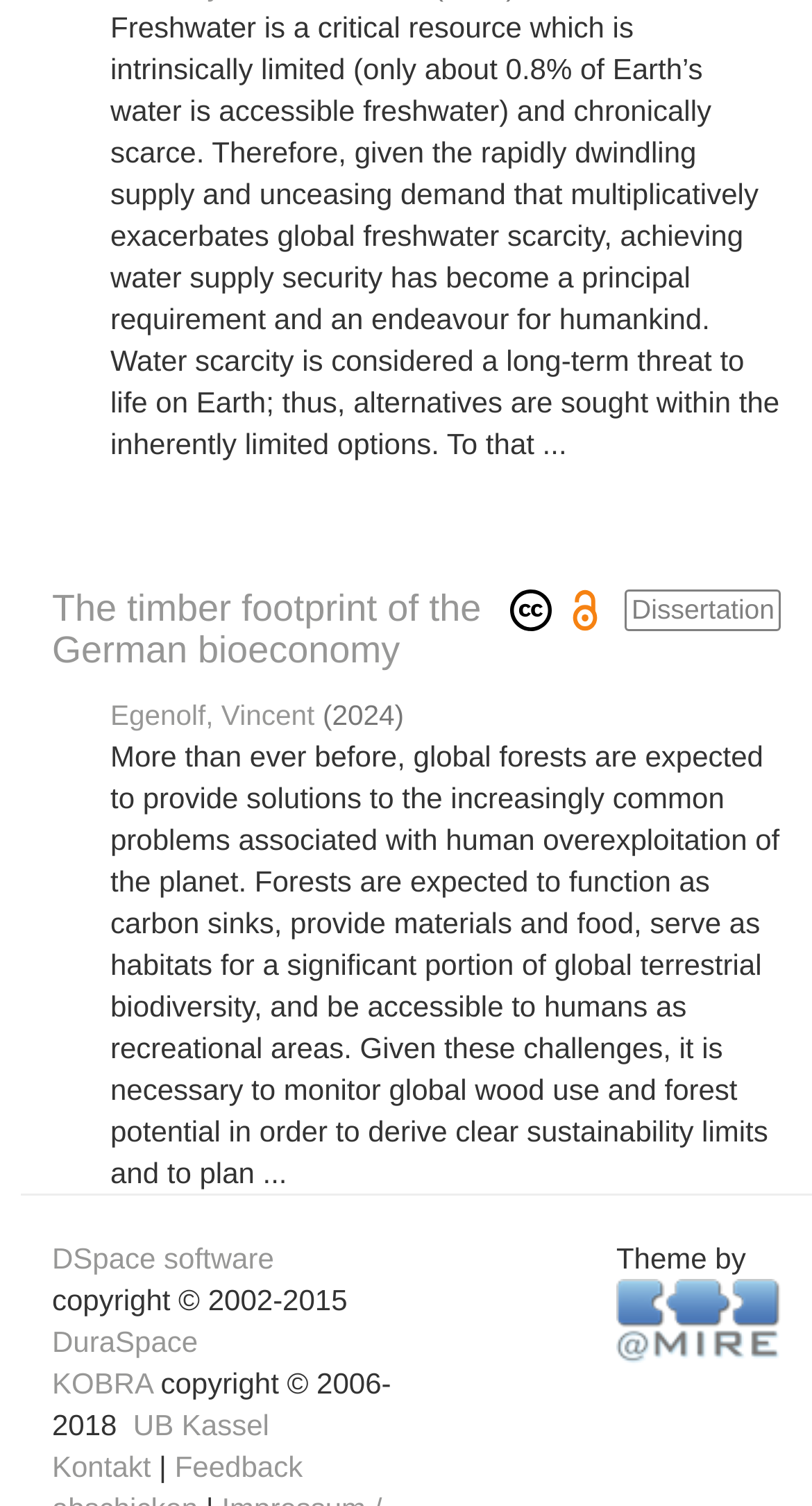Using a single word or phrase, answer the following question: 
What is the software used by the repository?

DSpace software